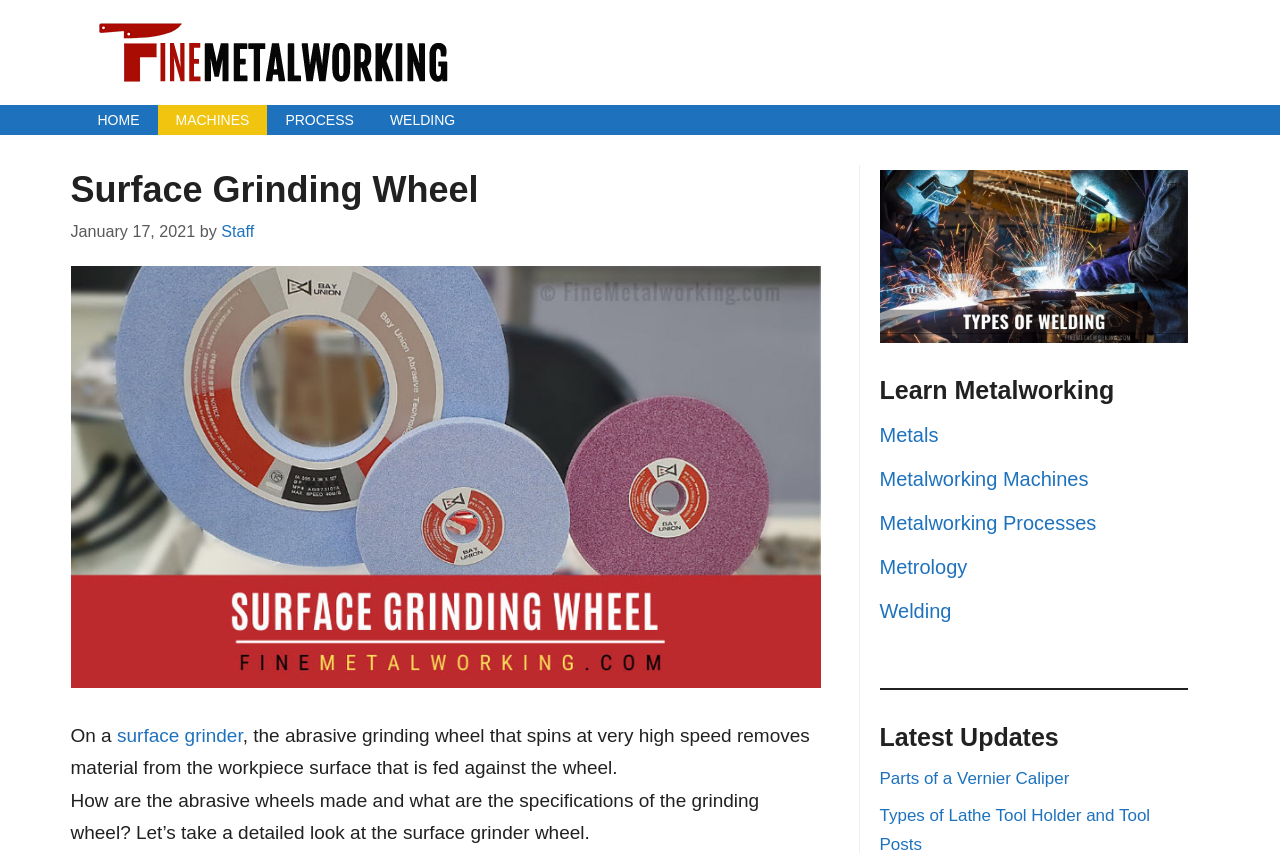Please use the details from the image to answer the following question comprehensively:
What is the topic of the image in the header section?

The image in the header section of the webpage is related to the topic of surface grinding wheels, as it is captioned 'Surface Grinding Wheel'.